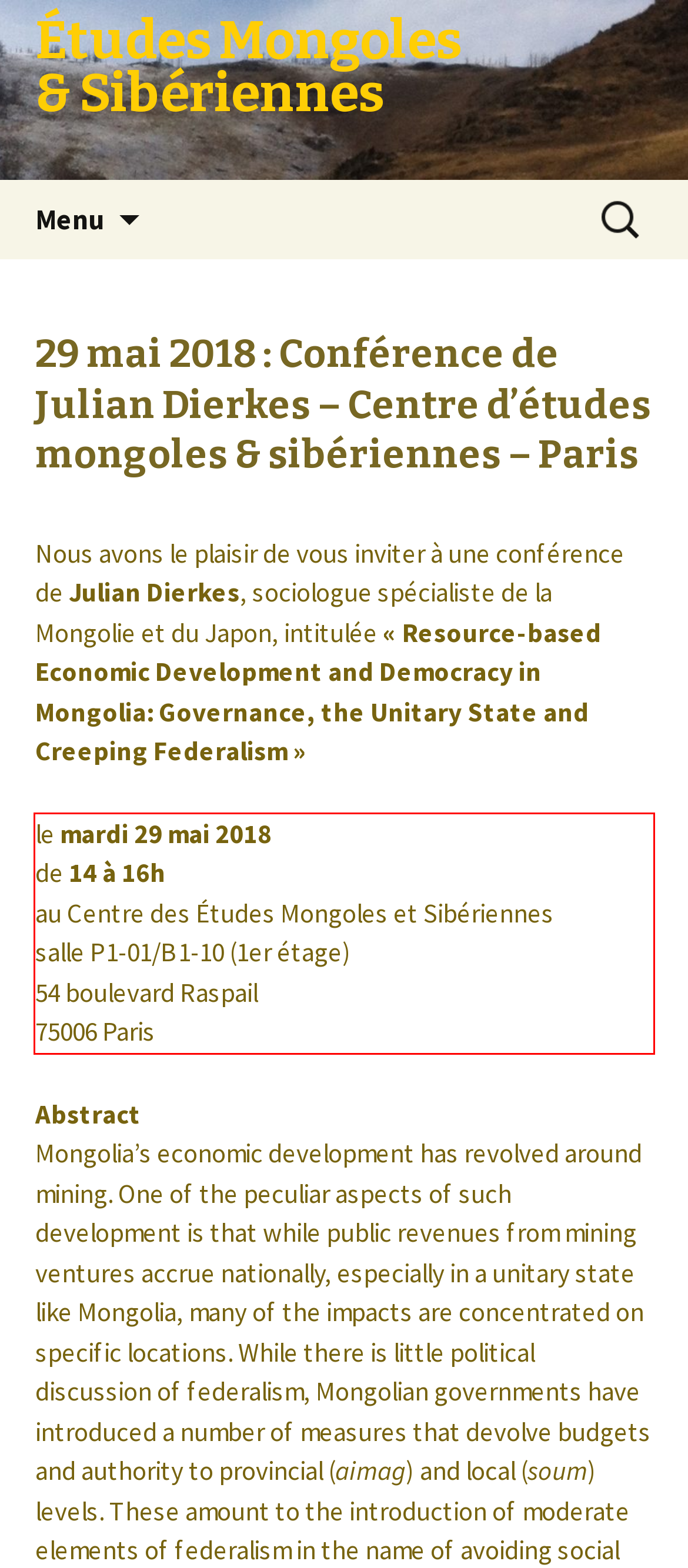You are given a screenshot showing a webpage with a red bounding box. Perform OCR to capture the text within the red bounding box.

le mardi 29 mai 2018 de 14 à 16h au Centre des Études Mongoles et Sibériennes salle P1-01/B1-10 (1er étage) 54 boulevard Raspail 75006 Paris